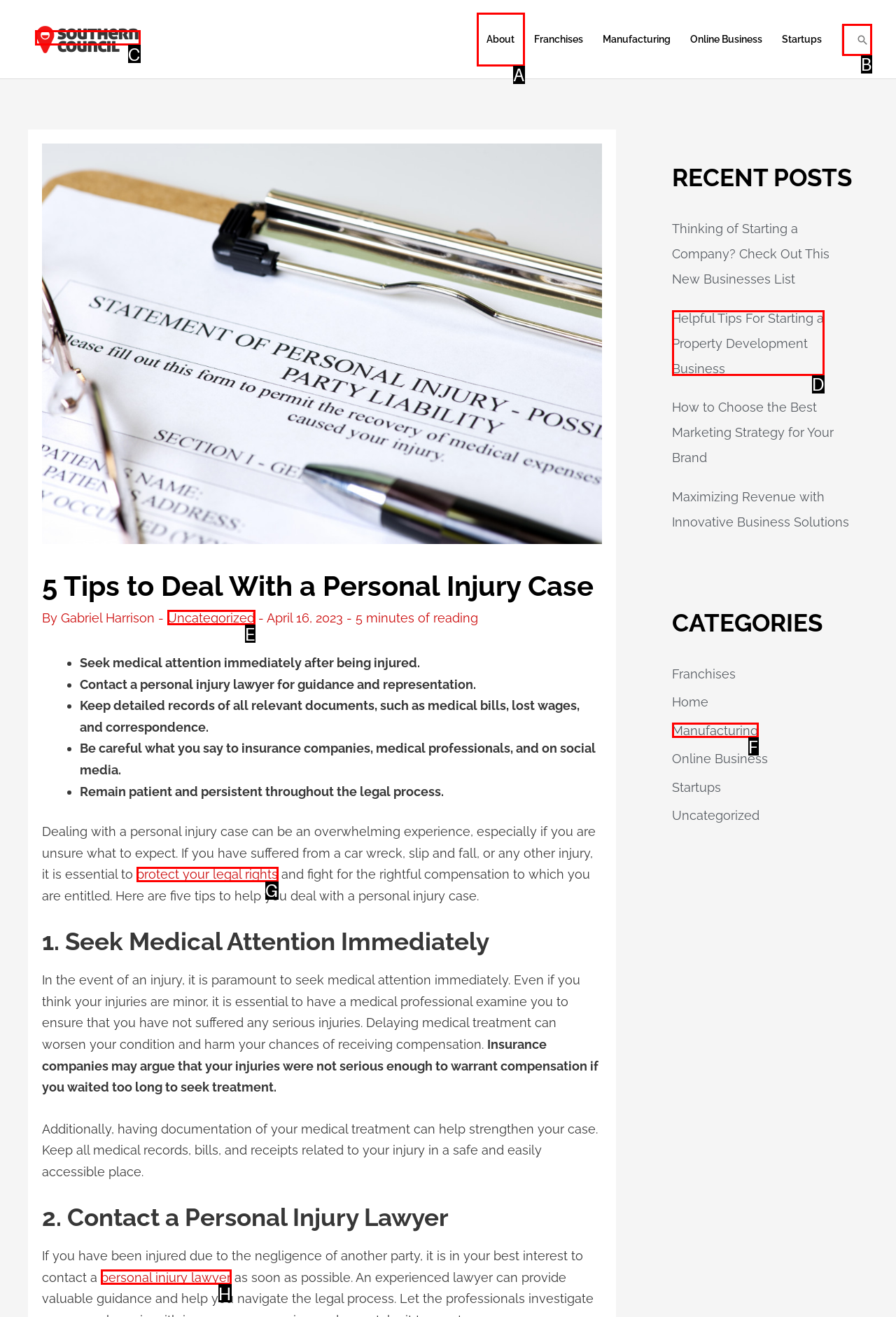From the given choices, determine which HTML element matches the description: real eyes. Reply with the appropriate letter.

None